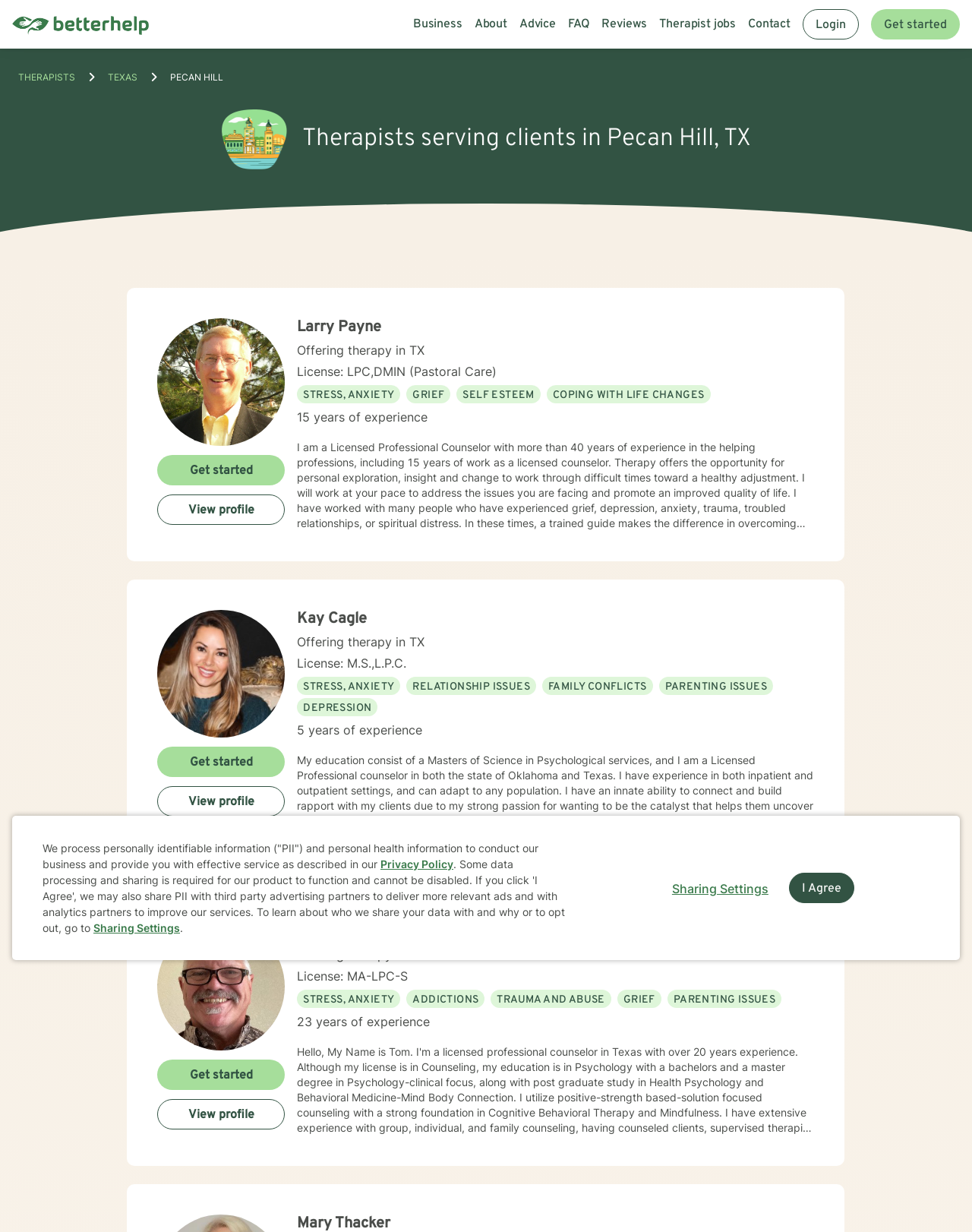What is the main purpose of this webpage?
From the screenshot, supply a one-word or short-phrase answer.

Find therapy with mental health counselors and therapists